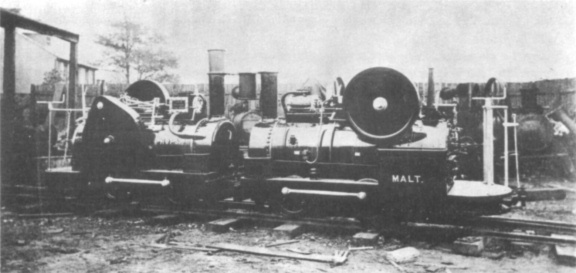Utilize the details in the image to give a detailed response to the question: What is the speed of the locomotives?

According to the caption, the locomotives operate at a speed of six miles per hour when running at 280 revolutions per minute, which indicates their speed.